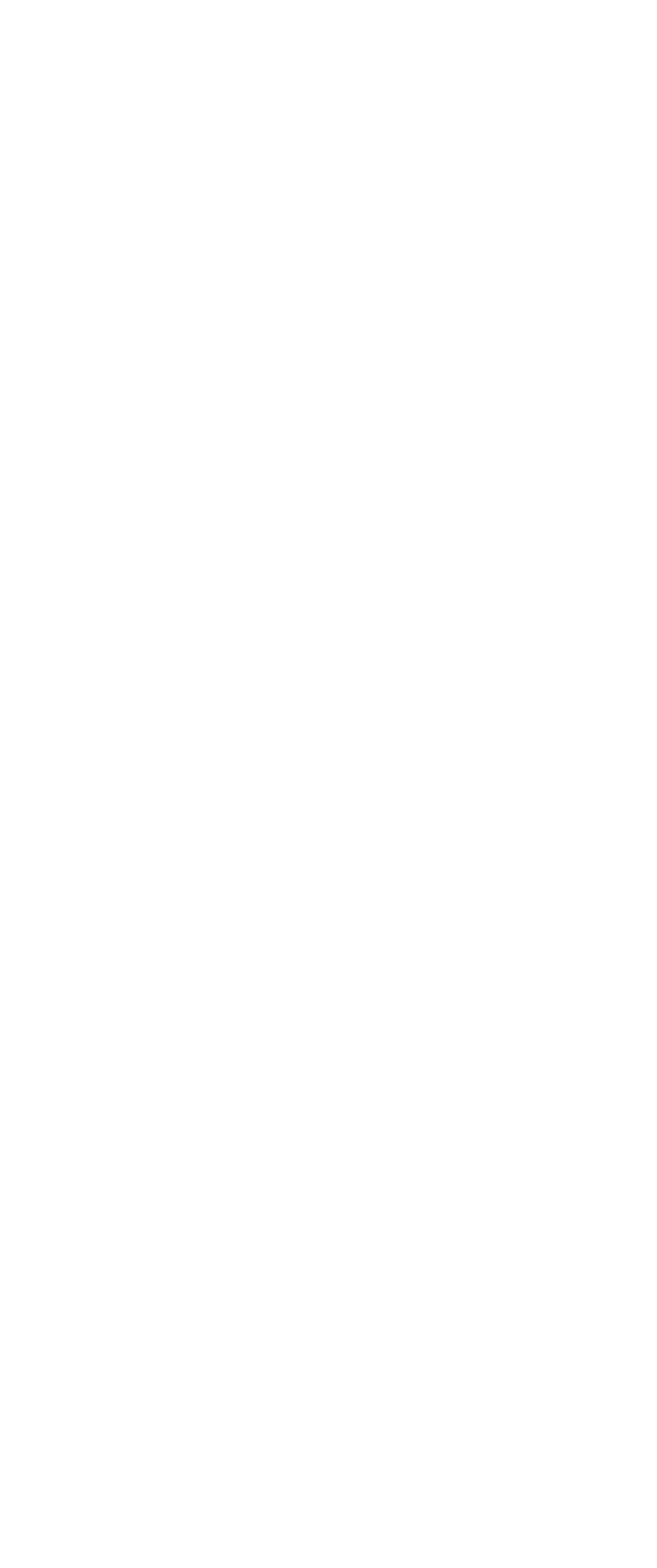Based on the visual content of the image, answer the question thoroughly: What is the topic of the first course?

The first course is about breast cancer treatment, which is evident from the link text 'External Breast cancer treatment - managing the impact' and the heading 'Breast cancer treatment - managing the impact'.